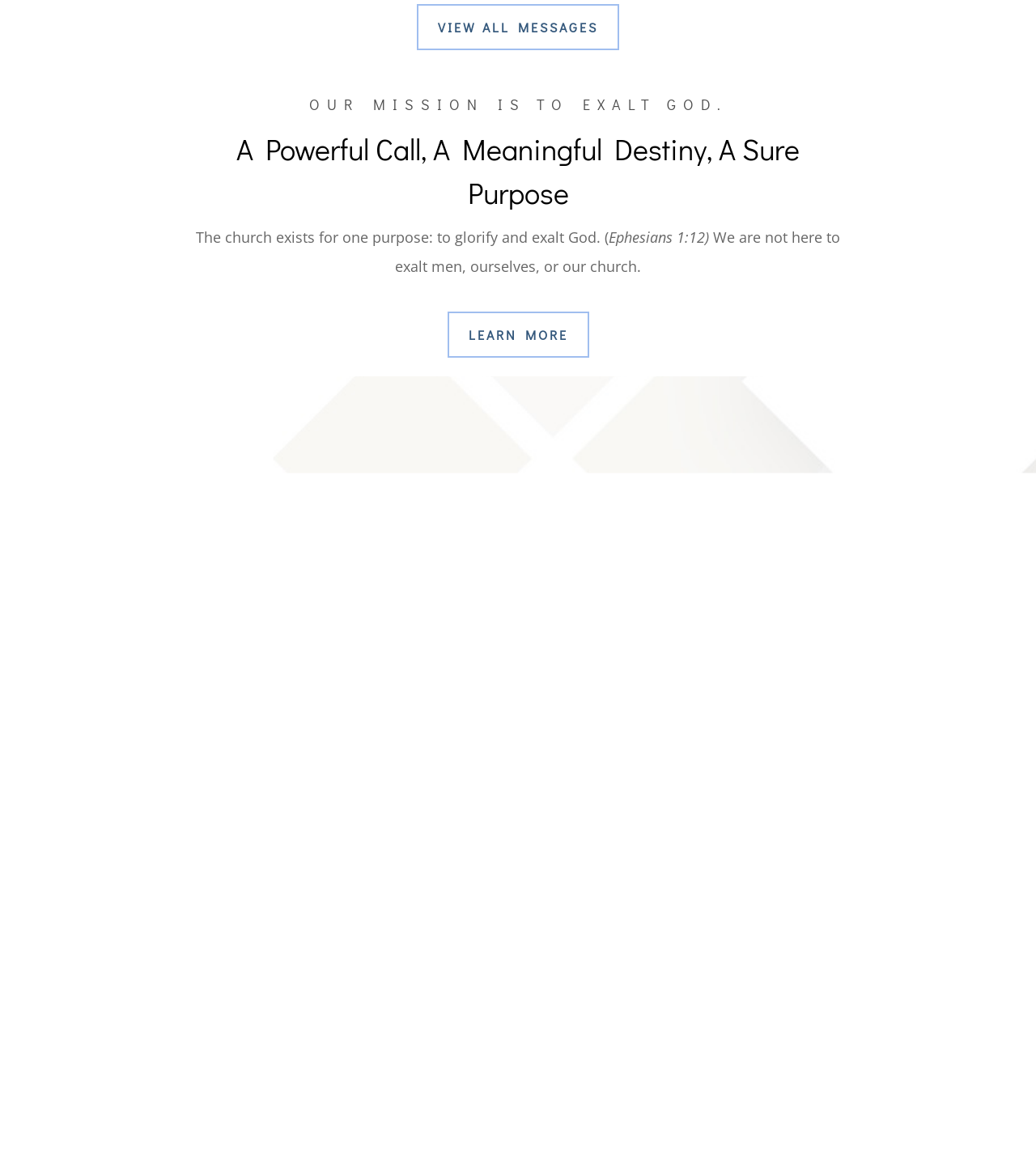Locate the bounding box coordinates of the clickable area needed to fulfill the instruction: "Need prayer".

[0.758, 0.44, 0.86, 0.462]